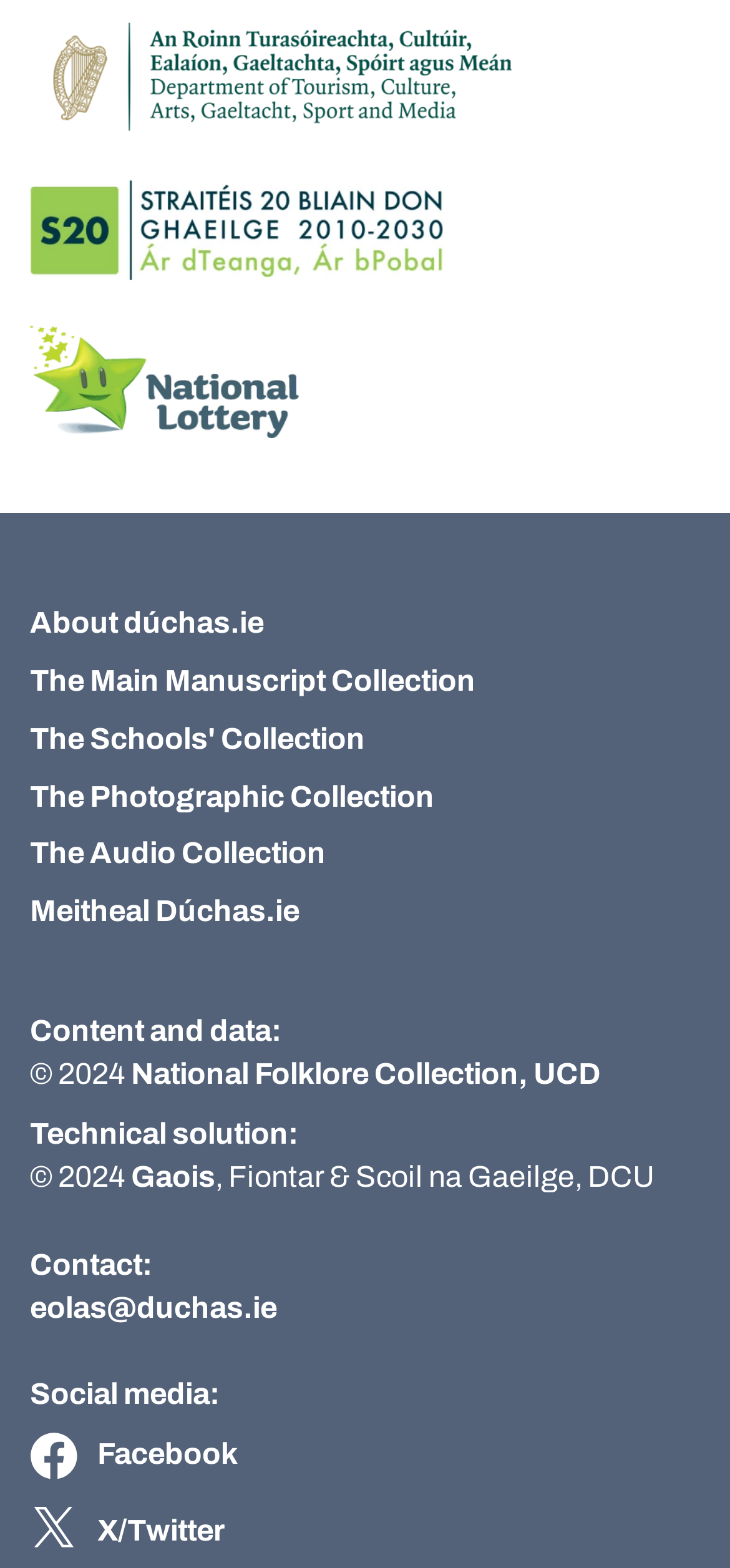Answer this question in one word or a short phrase: What is the copyright year mentioned at the bottom of the webpage?

2024